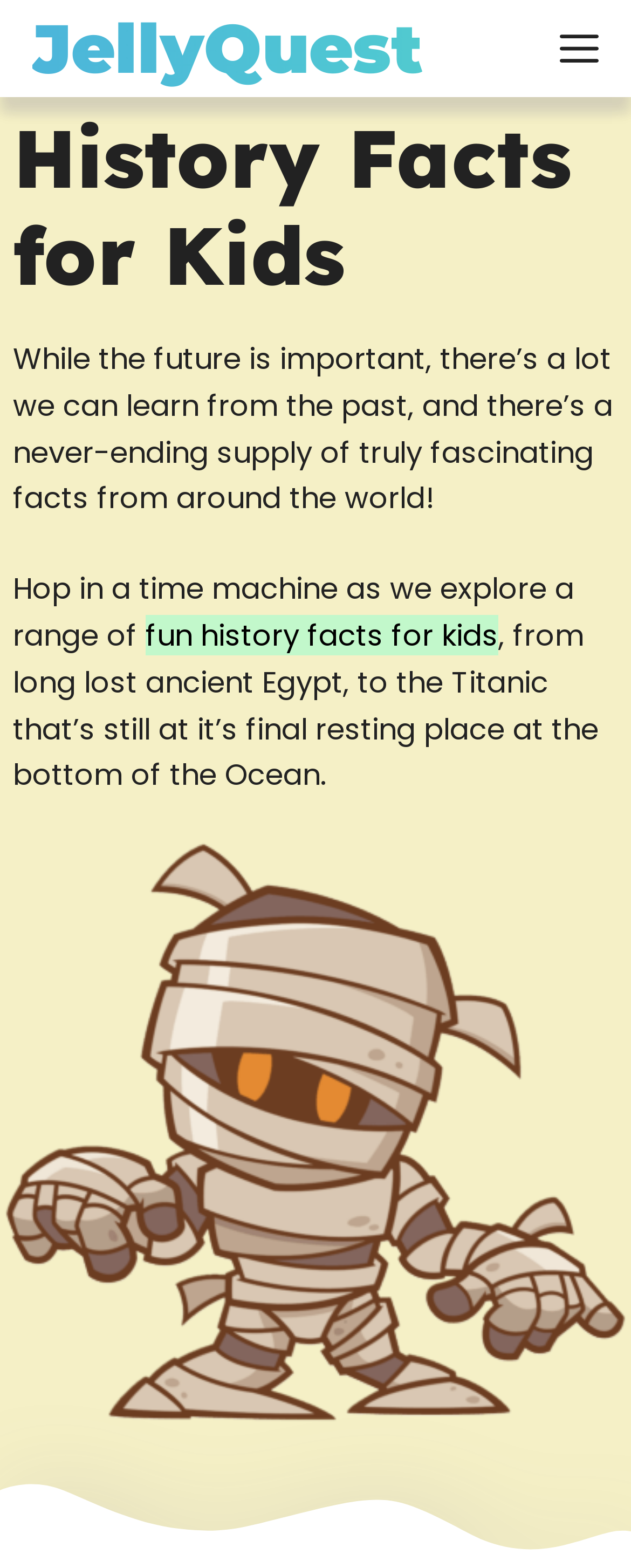What is one of the historical periods mentioned?
Using the information from the image, answer the question thoroughly.

The text mentions 'from long lost ancient Egypt, to the Titanic', which indicates that ancient Egypt is one of the historical periods being discussed on this webpage.